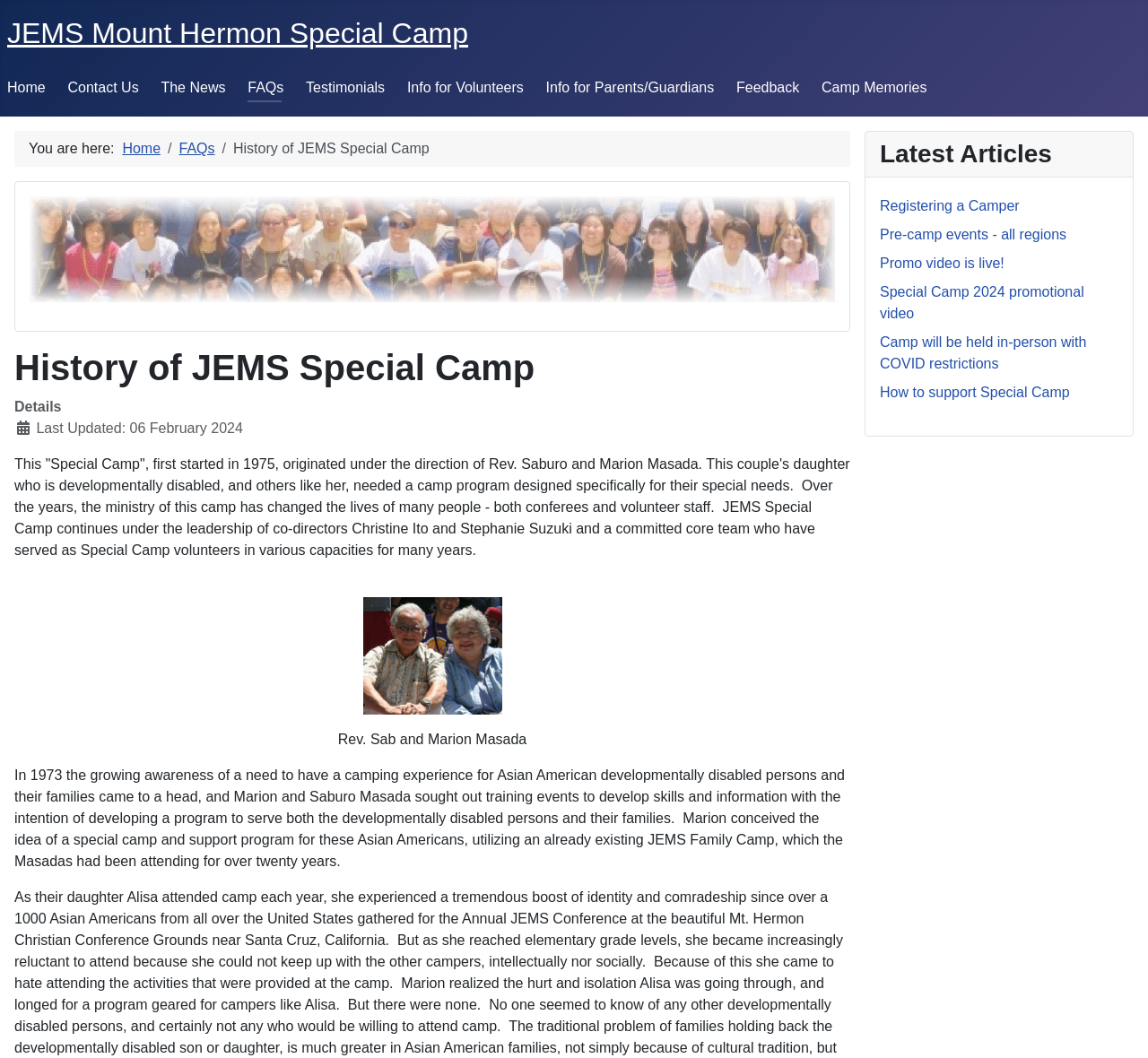What is the title or heading displayed on the webpage?

History of JEMS Special Camp